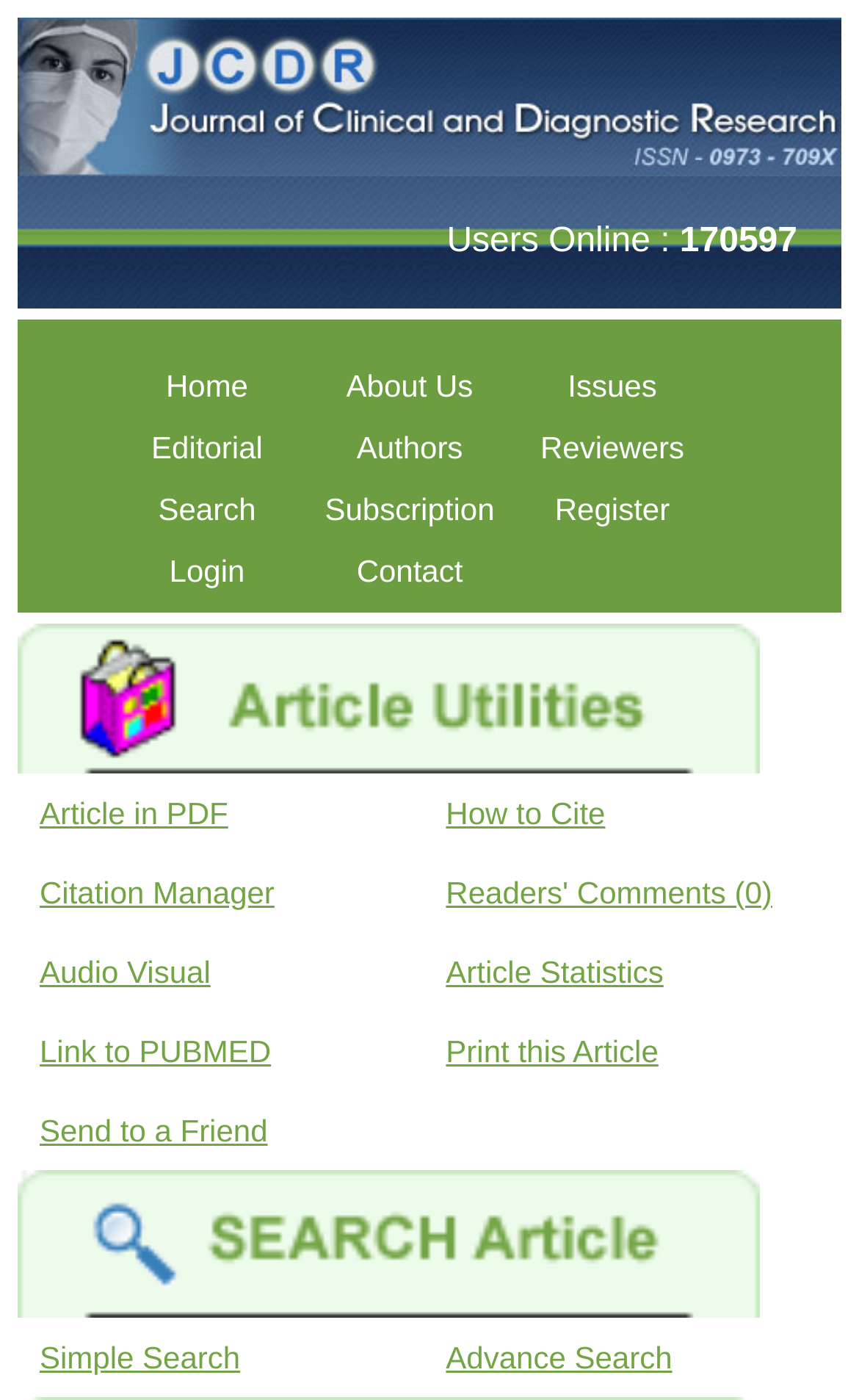Give a succinct answer to this question in a single word or phrase: 
How many links are available in the navigation menu?

13